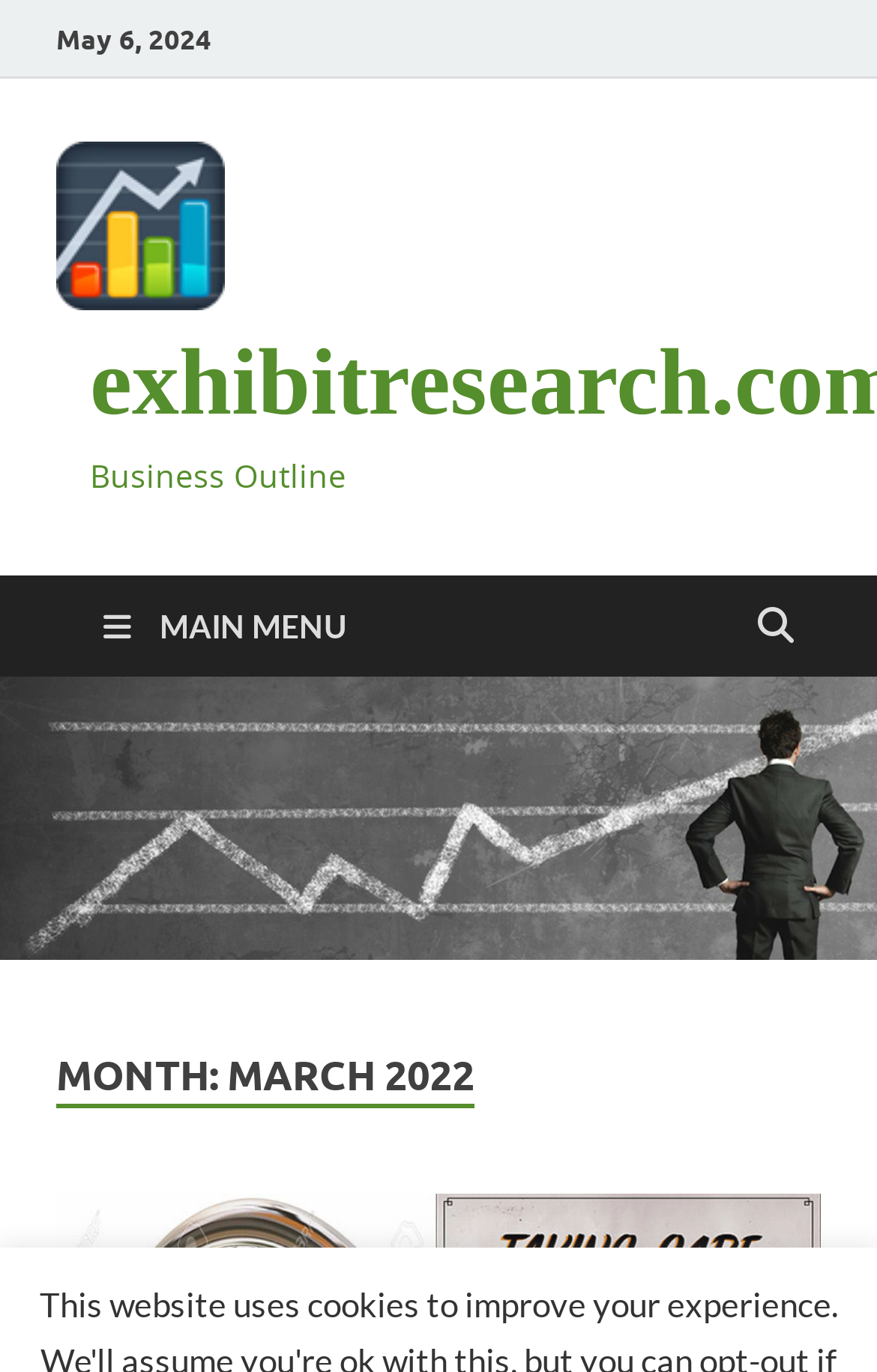Answer this question using a single word or a brief phrase:
What is the name of the website?

exhibitresearch.com